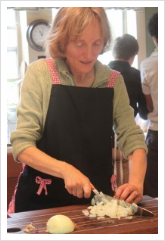Respond to the question below with a single word or phrase:
What is the woman doing?

chopping onions